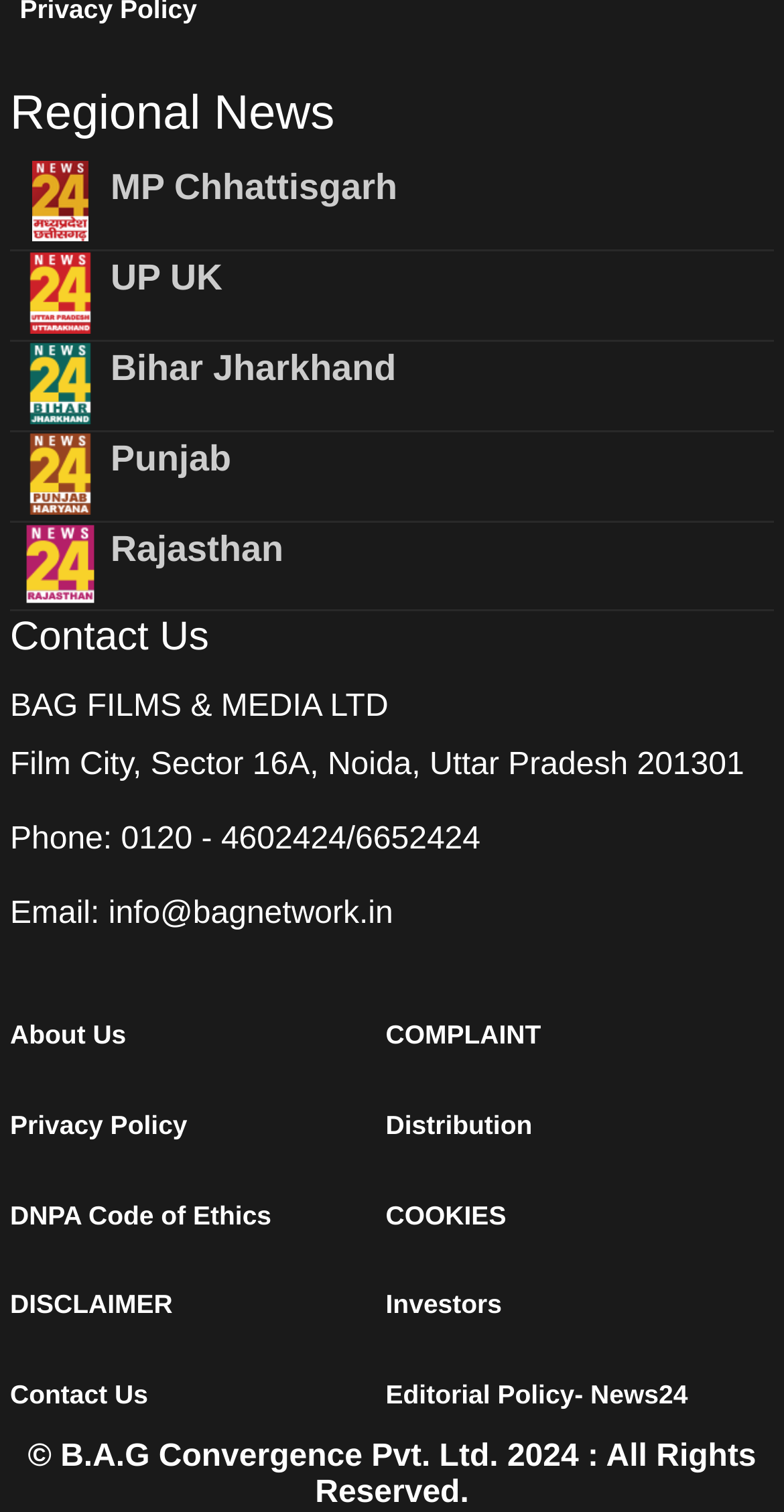What is the address of the company?
Please respond to the question with a detailed and informative answer.

I found the address by looking at the static text element with the content 'Film City, Sector 16A, Noida, Uttar Pradesh 201301' located at the bottom of the webpage.